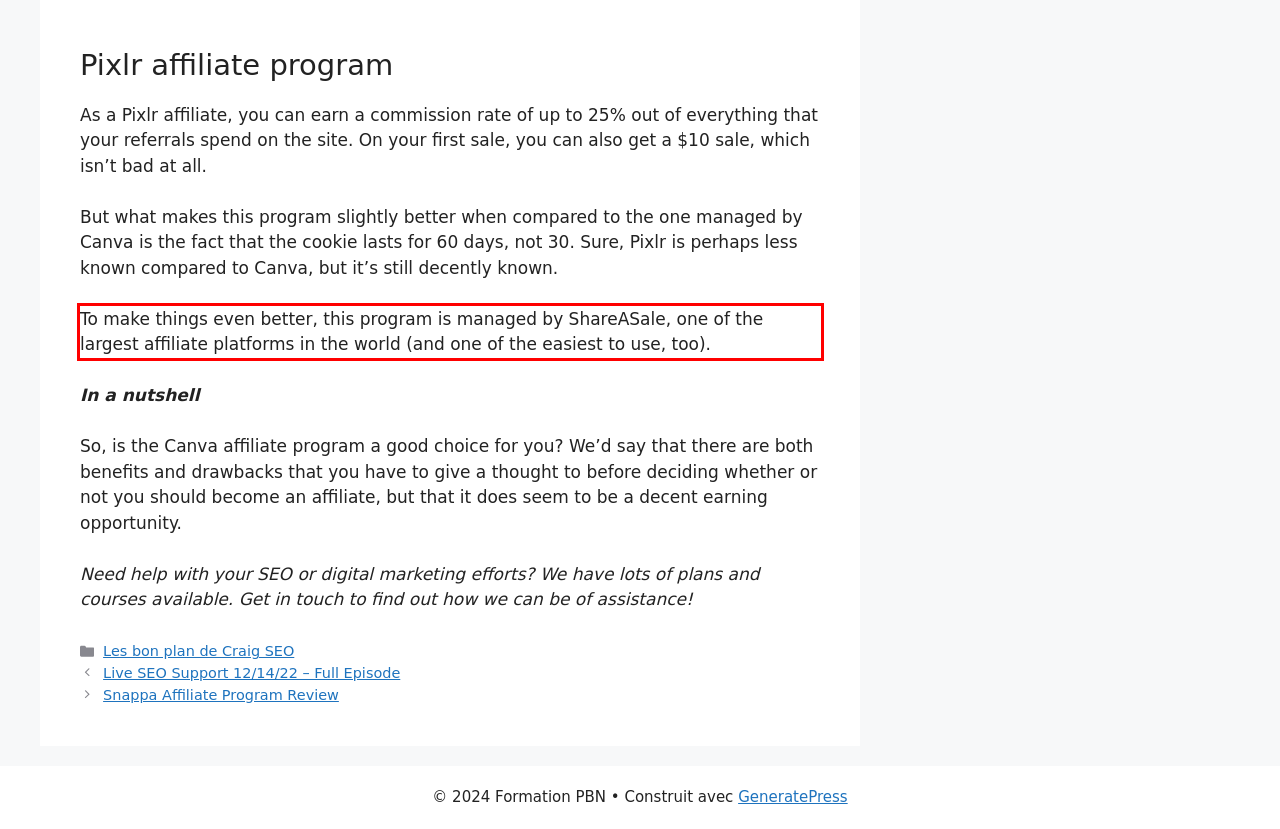You have a screenshot of a webpage, and there is a red bounding box around a UI element. Utilize OCR to extract the text within this red bounding box.

To make things even better, this program is managed by ShareASale, one of the largest affiliate platforms in the world (and one of the easiest to use, too).